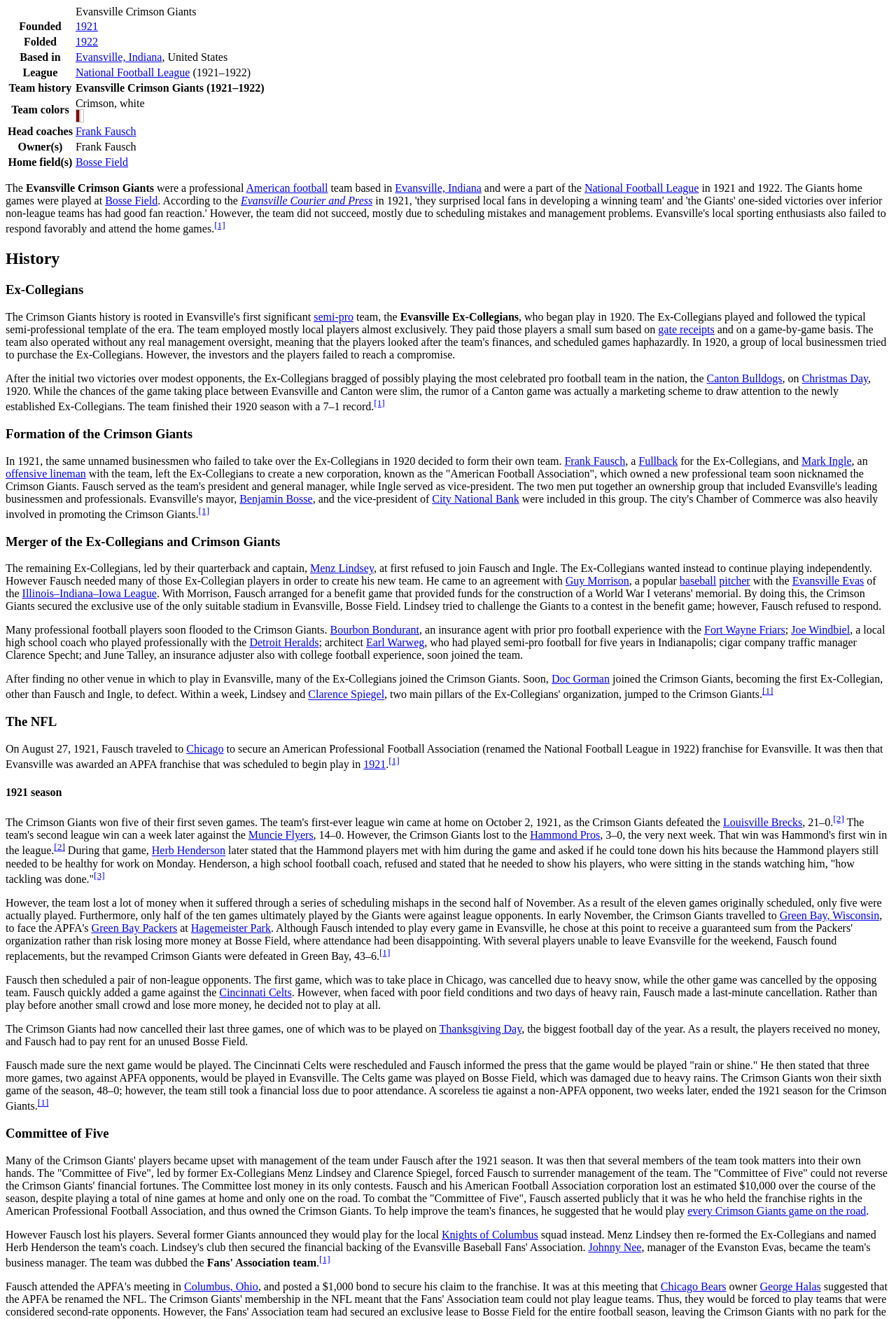Could you provide the bounding box coordinates for the portion of the screen to click to complete this instruction: "Explore the information about Bosse Field"?

[0.084, 0.118, 0.143, 0.127]